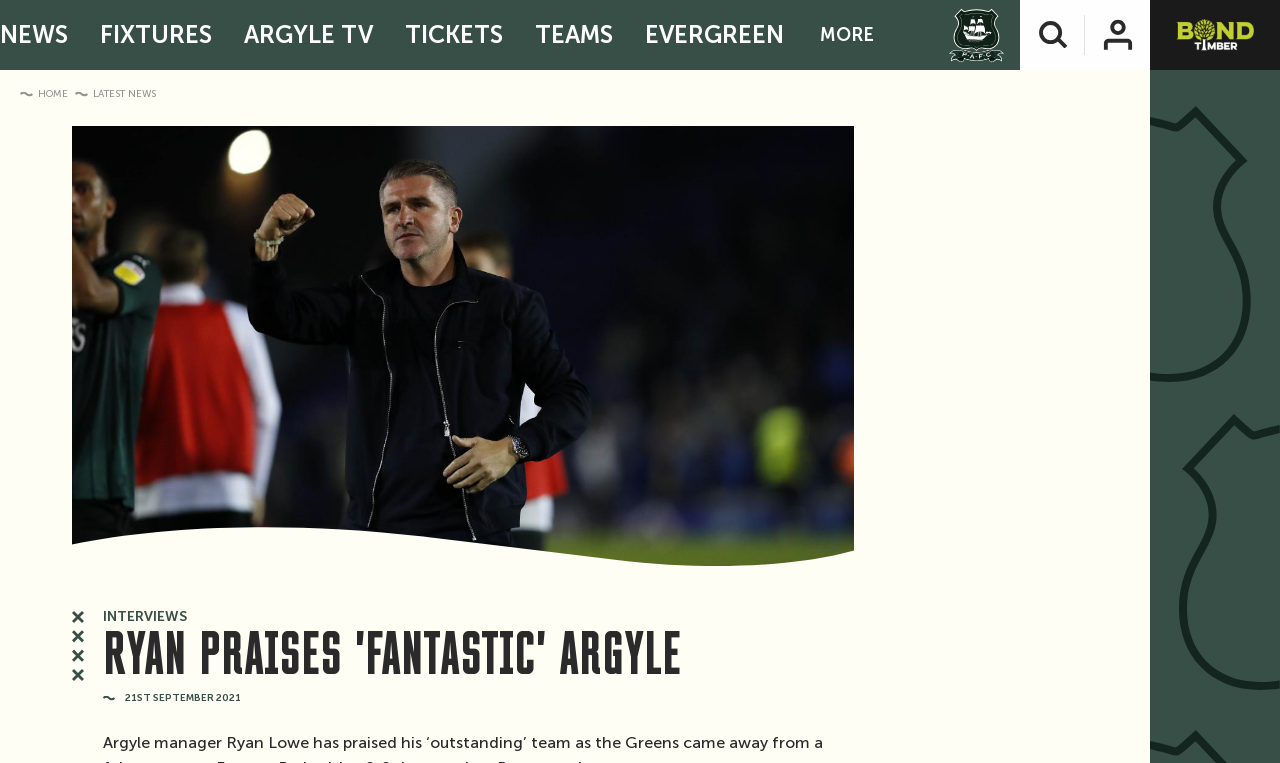Identify the bounding box coordinates for the region of the element that should be clicked to carry out the instruction: "Watch Argyle TV". The bounding box coordinates should be four float numbers between 0 and 1, i.e., [left, top, right, bottom].

[0.182, 0.0, 0.266, 0.092]